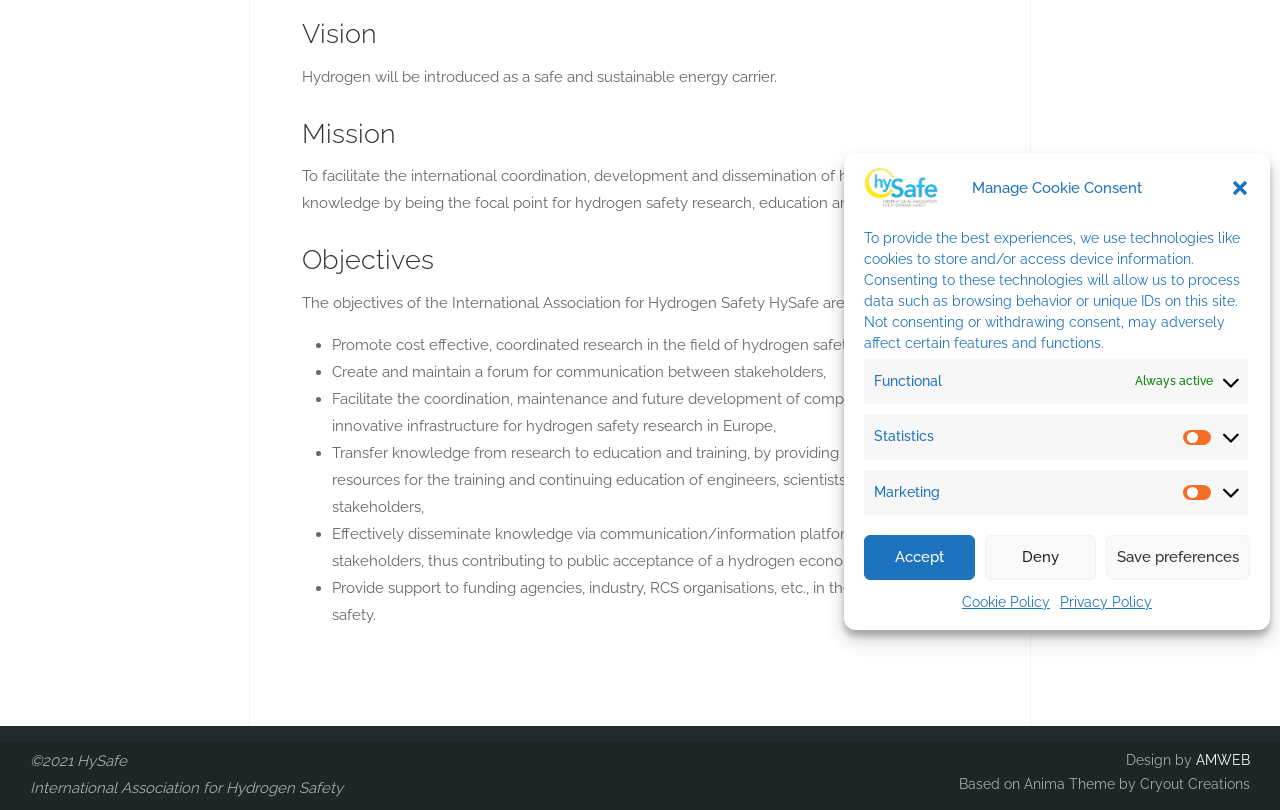Using the provided description: "Save preferences", find the bounding box coordinates of the corresponding UI element. The output should be four float numbers between 0 and 1, in the format [left, top, right, bottom].

[0.864, 0.66, 0.977, 0.716]